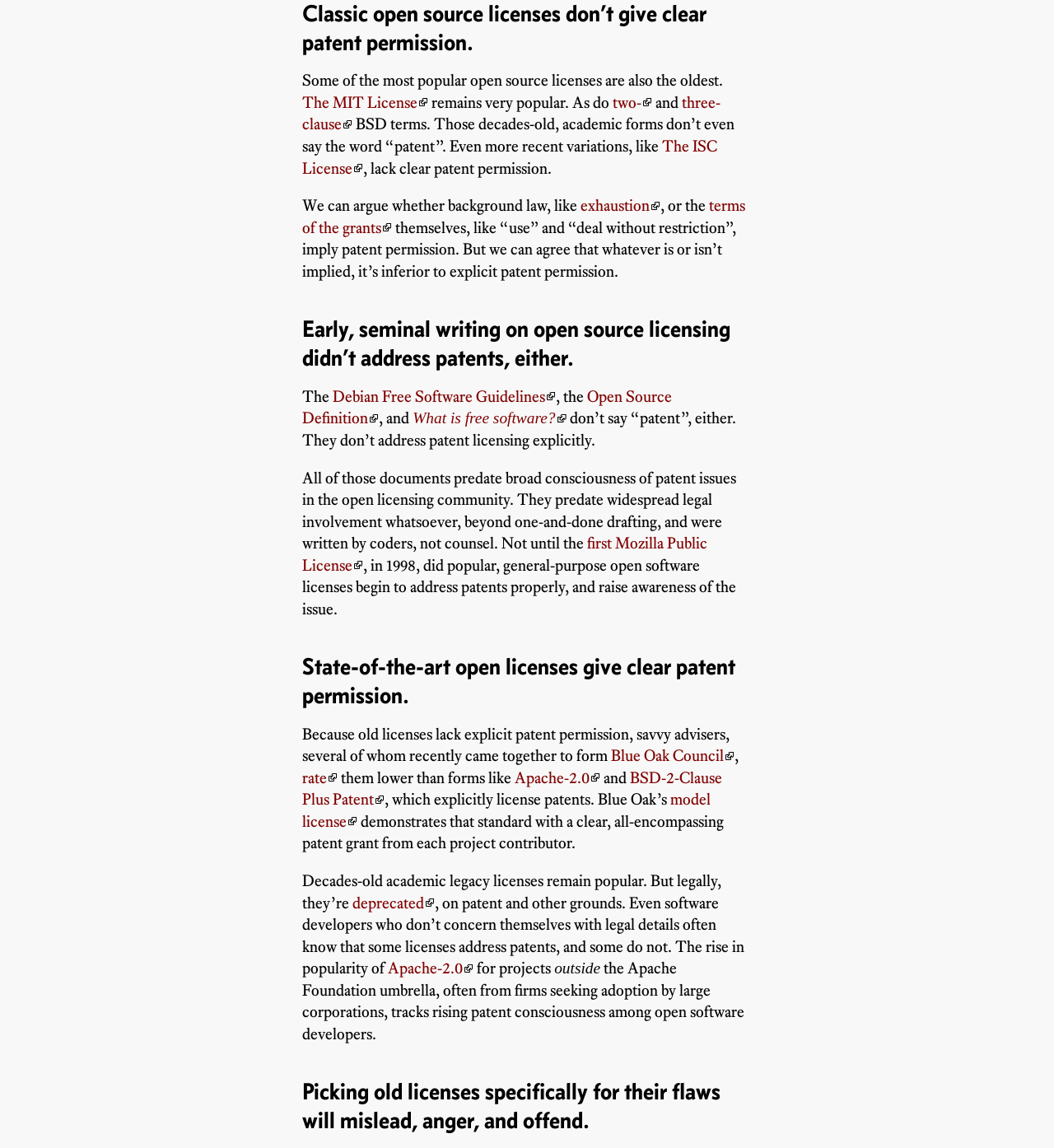Could you provide the bounding box coordinates for the portion of the screen to click to complete this instruction: "Explore the Blue Oak Council"?

[0.58, 0.65, 0.697, 0.666]